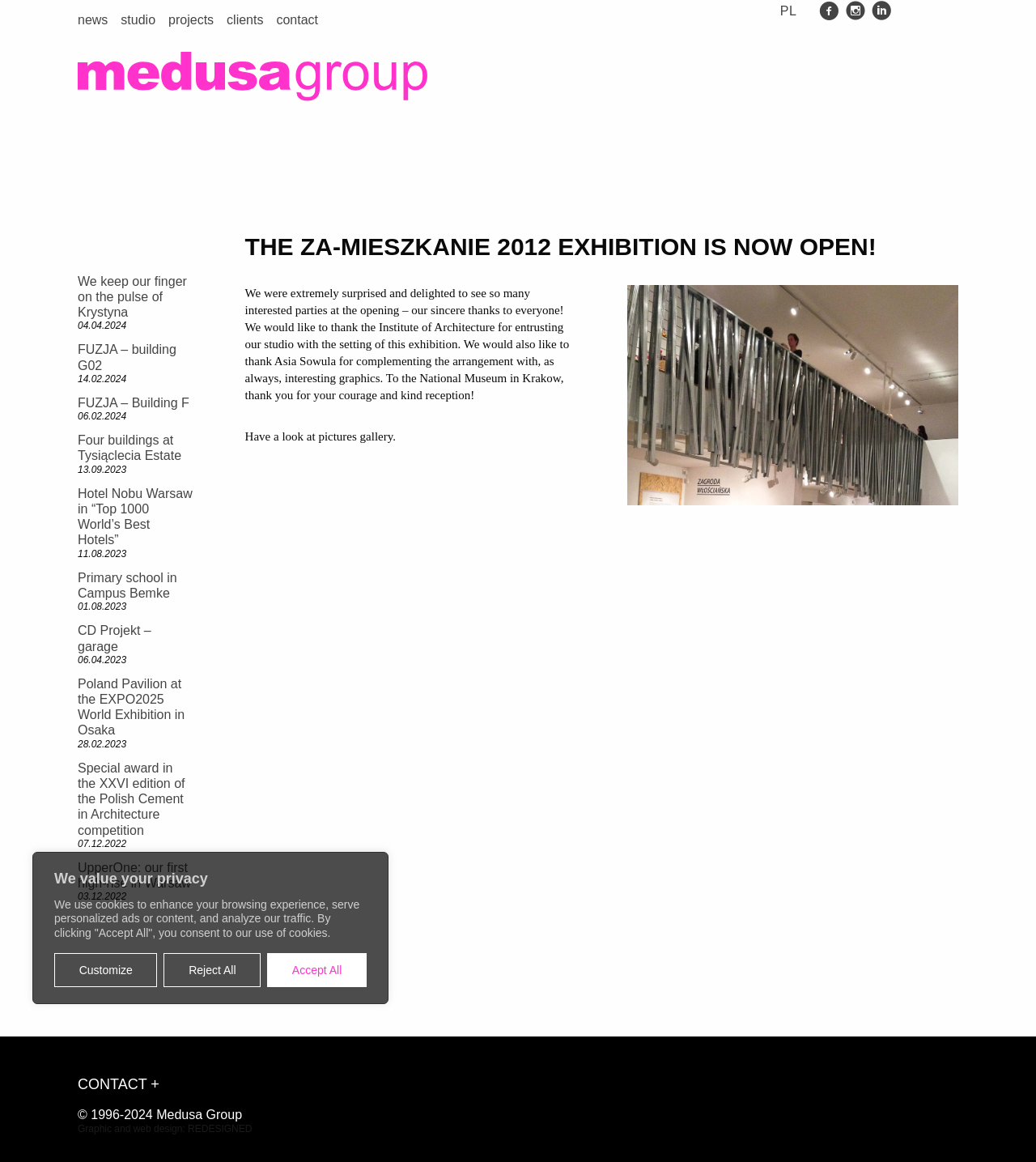Kindly determine the bounding box coordinates for the clickable area to achieve the given instruction: "Read about the ZA-MIESZKANIE 2012 exhibition".

[0.236, 0.201, 0.925, 0.224]